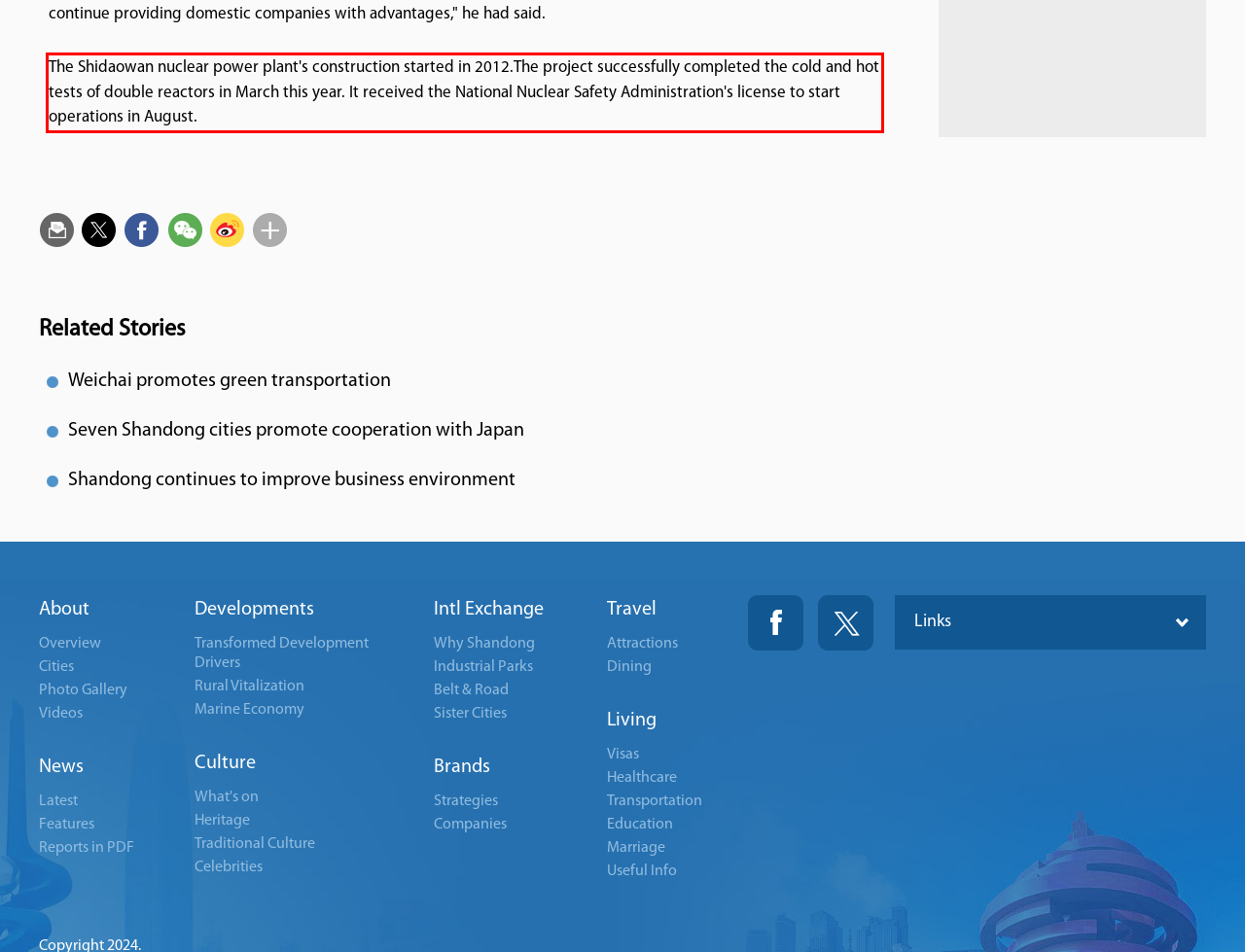There is a UI element on the webpage screenshot marked by a red bounding box. Extract and generate the text content from within this red box.

The Shidaowan nuclear power plant's construction started in 2012.The project successfully completed the cold and hot tests of double reactors in March this year. It received the National Nuclear Safety Administration's license to start operations in August.